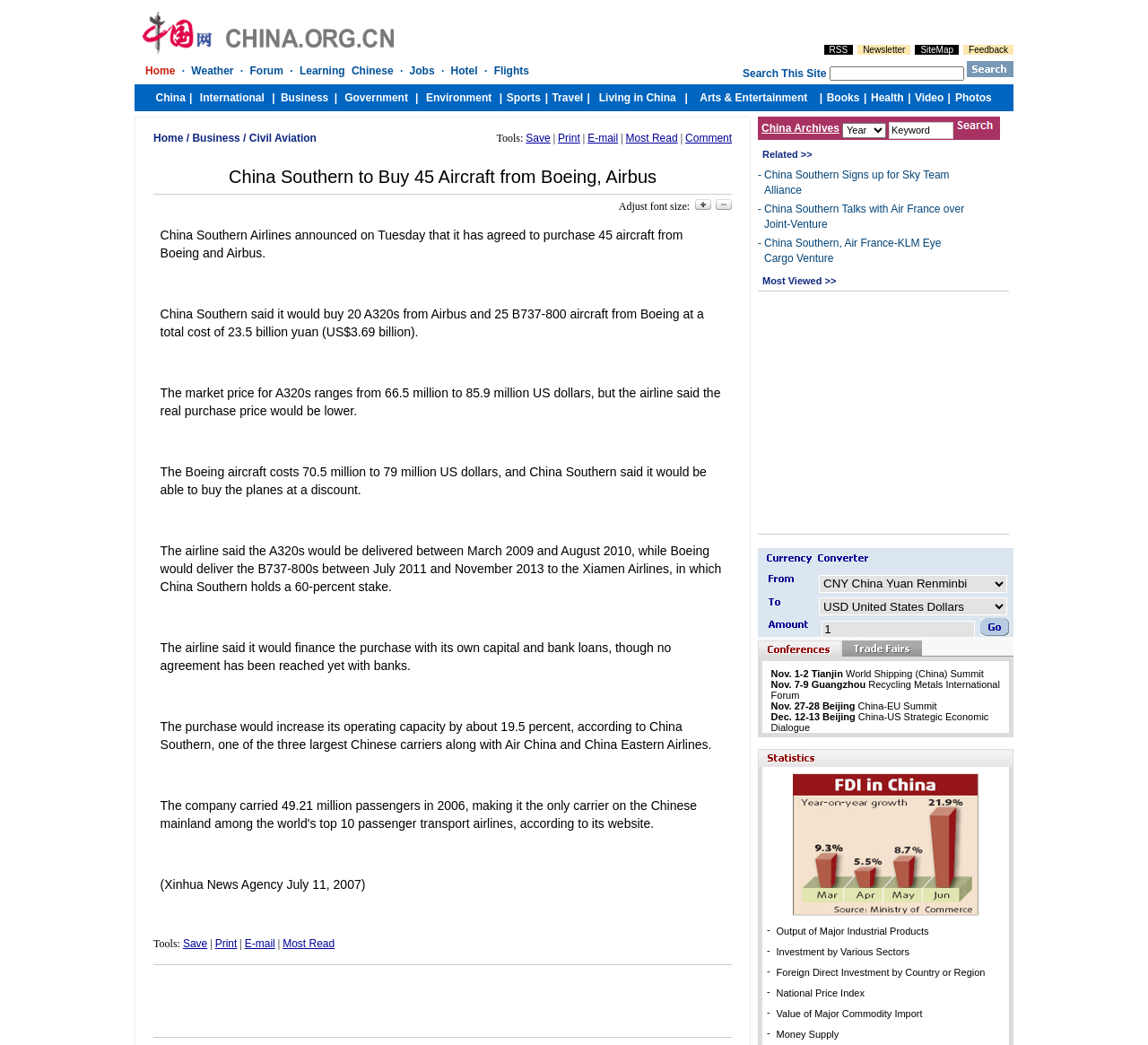Describe every aspect of the webpage comprehensively.

The webpage is about China Southern Airlines' purchase of 45 aircraft from Boeing and Airbus. At the top, there is a navigation bar with links to "Home", "Business", and "Civil Aviation". Below this, there are links to "Tools" such as "Save", "Print", "E-mail", and "Most Read". 

The main content of the webpage is a news article about China Southern Airlines' purchase of aircraft. The article is divided into several paragraphs and provides details about the purchase, including the number and type of aircraft, the cost, and the delivery schedule.

On the right side of the webpage, there are several sections. One section is titled "China Archives Year Keyword" and contains a combobox and a textbox for searching archives. Below this, there is a section titled "Related >>" with links to related news articles. 

Further down, there is a section with three news headlines related to China Southern Airlines, each with a link to the full article. The headlines are separated by horizontal lines. 

At the bottom of the webpage, there is a section titled "Most Viewed >>" and an advertisement.